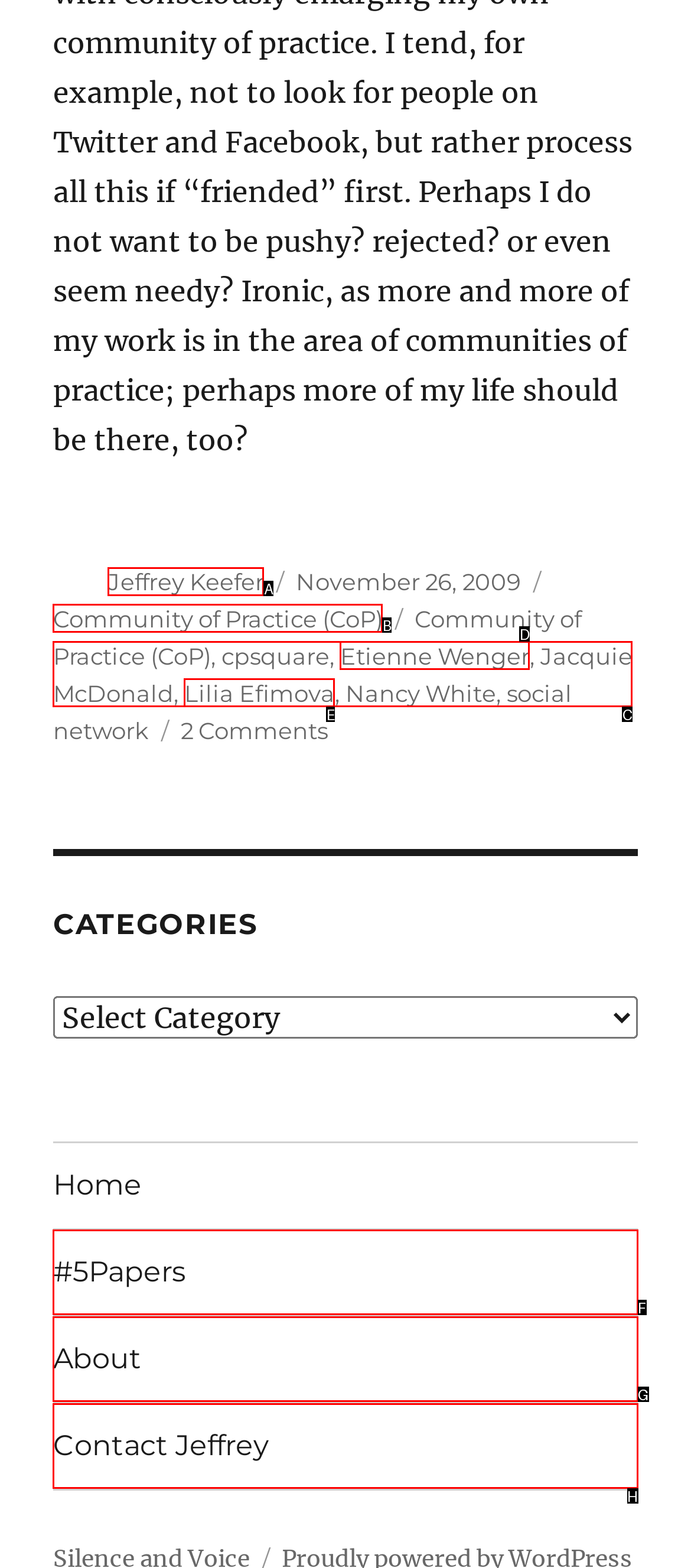Which HTML element should be clicked to complete the task: View author's profile? Answer with the letter of the corresponding option.

A